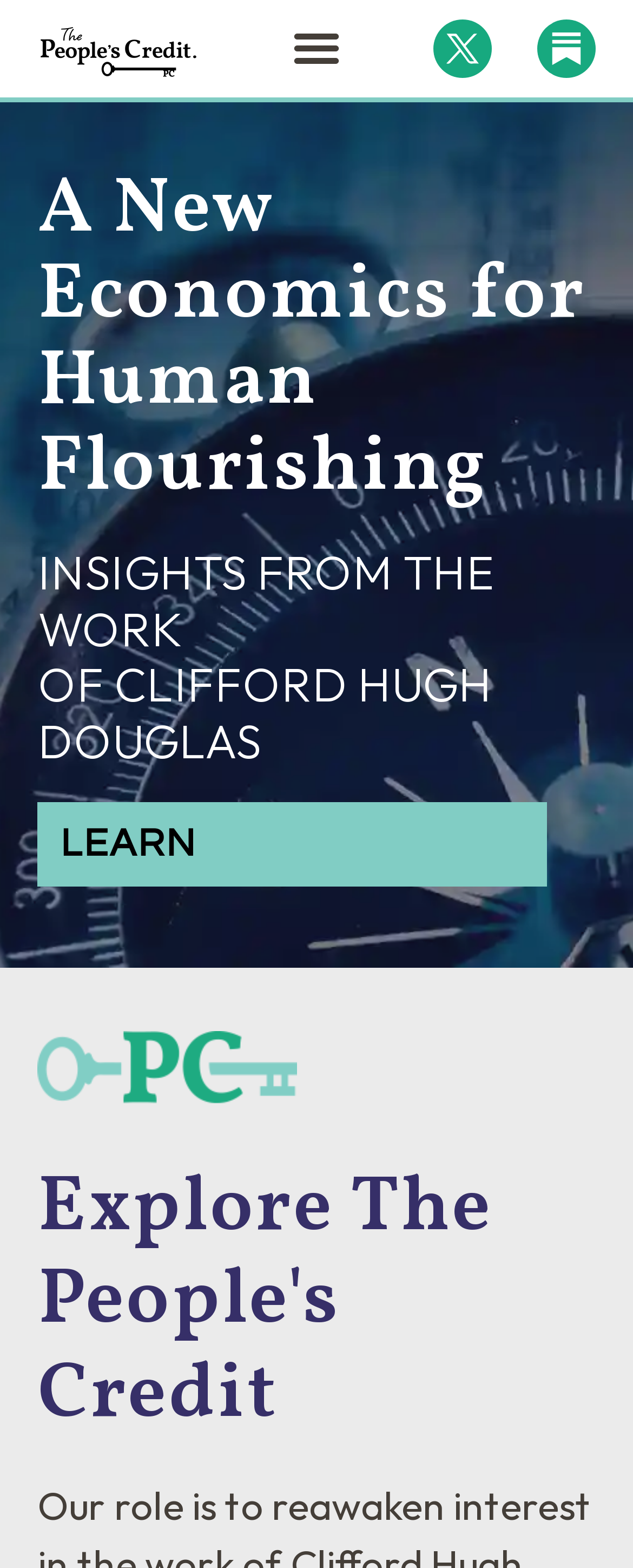Is the menu expanded?
Deliver a detailed and extensive answer to the question.

The button 'Menu Toggle' has an attribute 'expanded: False', indicating that the menu is not currently expanded, and users need to click the button to access the menu items.